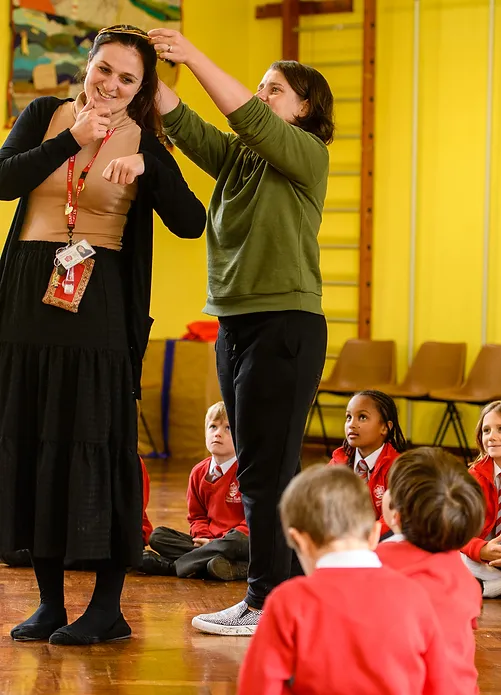How many educators are engaging in the playful activity?
Answer the question with a single word or phrase derived from the image.

two